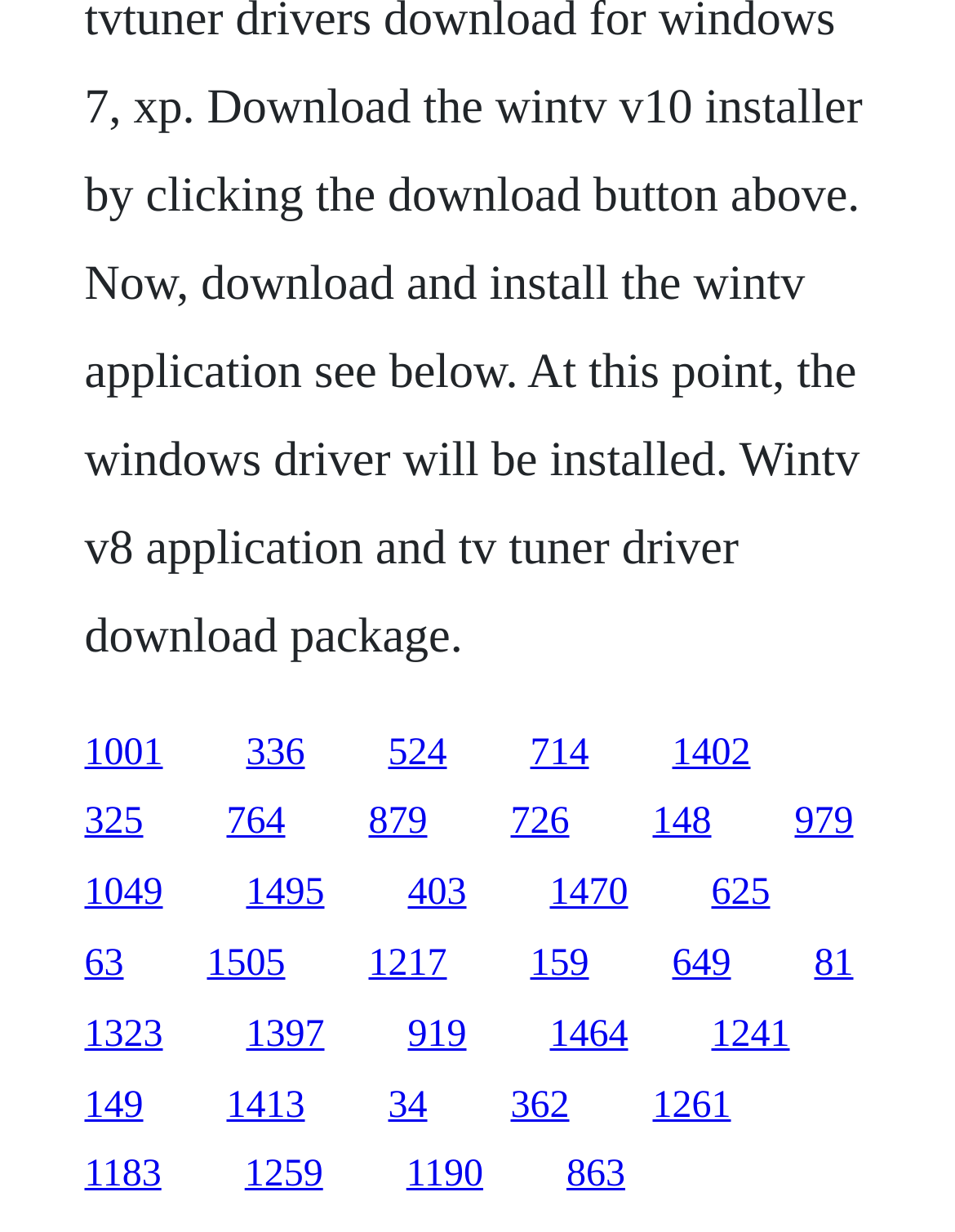Locate the bounding box coordinates of the element you need to click to accomplish the task described by this instruction: "go to the ninth link".

[0.832, 0.651, 0.894, 0.685]